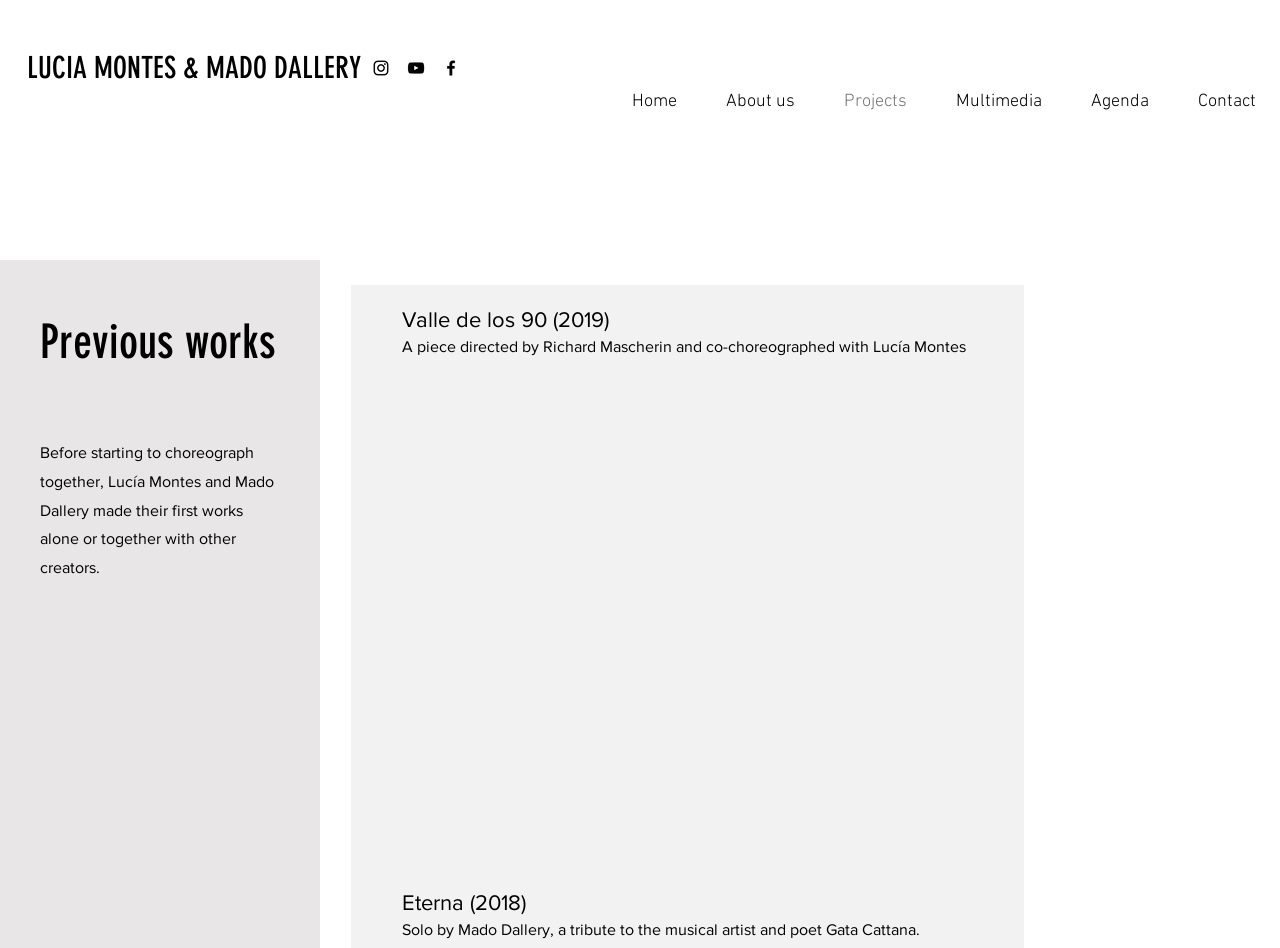Respond concisely with one word or phrase to the following query:
How many social media links are present?

3